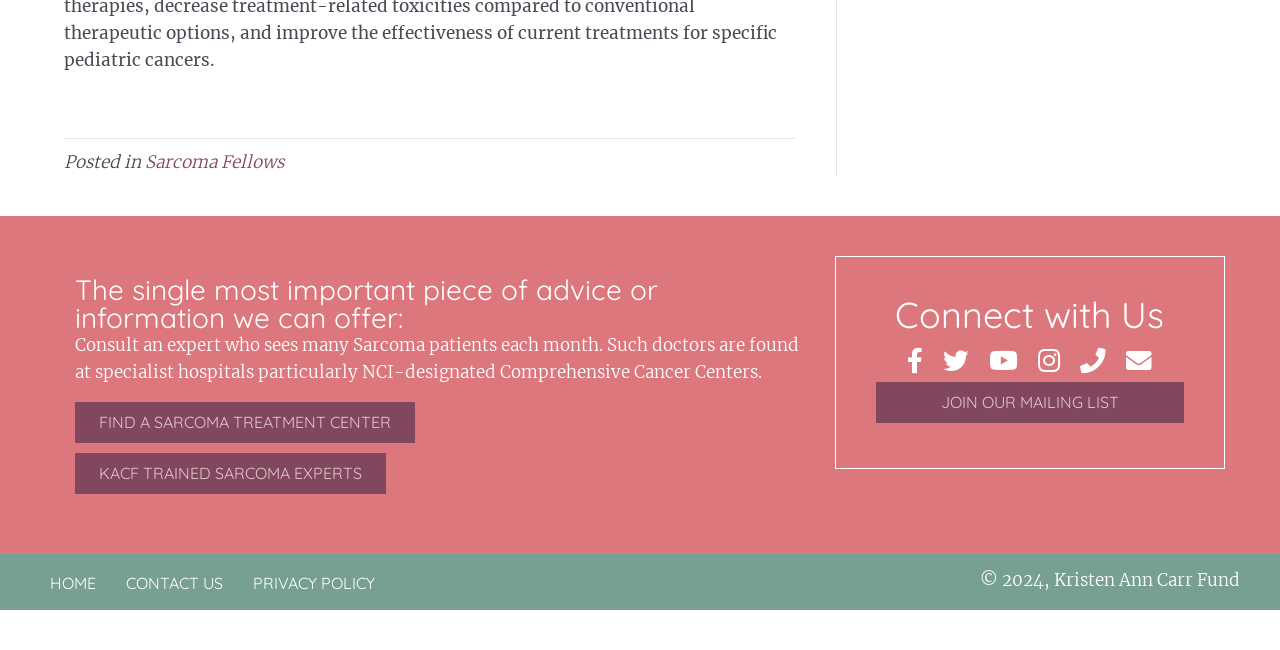What is the phone number to call?
Respond to the question with a well-detailed and thorough answer.

The webpage has a link that says 'Call 212-501-0748' which is a phone number. Therefore, the phone number to call is 212-501-0748.